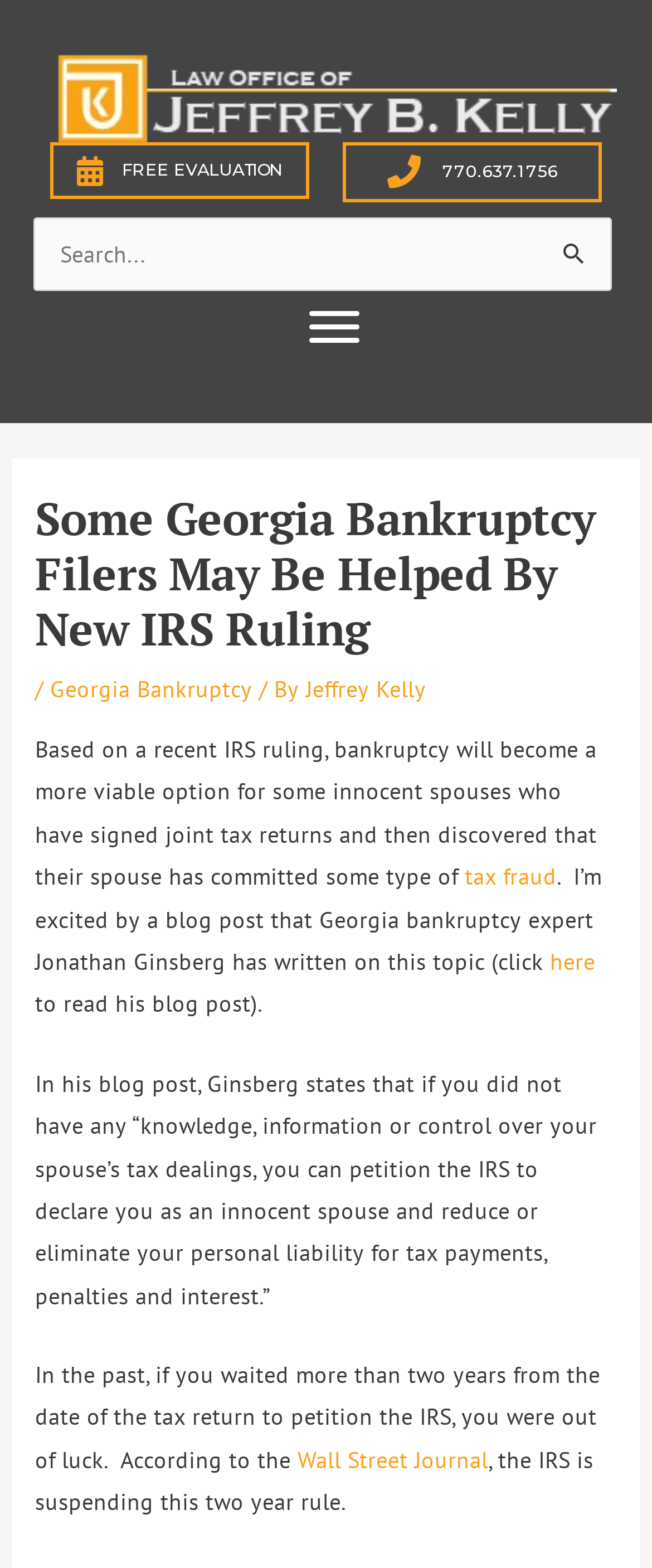Kindly provide the bounding box coordinates of the section you need to click on to fulfill the given instruction: "Click the 'FREE EVALUATION' button".

[0.077, 0.091, 0.474, 0.127]